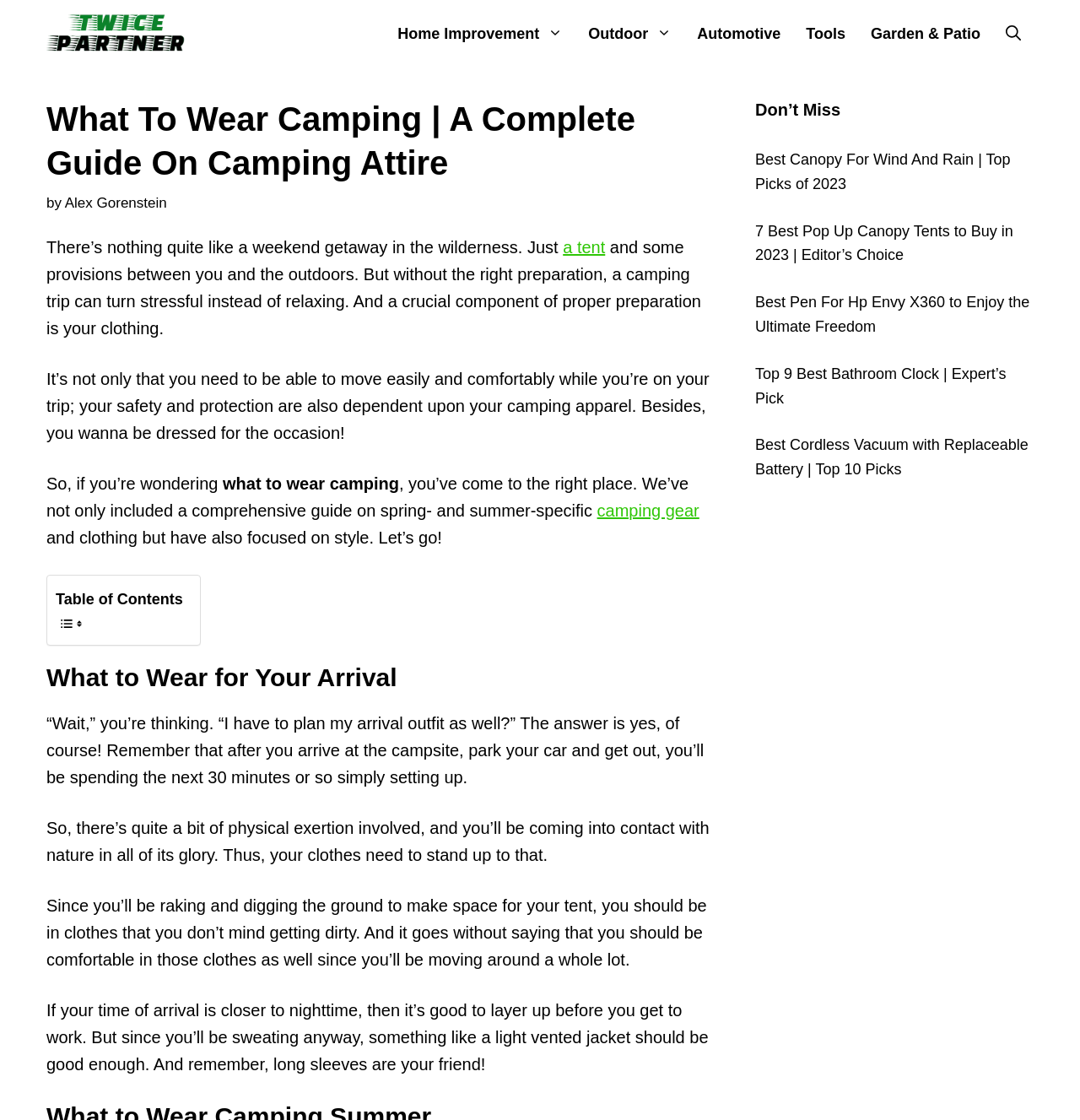Illustrate the webpage thoroughly, mentioning all important details.

This webpage is a comprehensive guide on what to wear camping in the spring and summer. At the top, there is a navigation bar with links to different categories such as "Home Improvement", "Outdoor", "Automotive", and more. Below the navigation bar, there is a header section with the title "What To Wear Camping | A Complete Guide On Camping Attire" and a subheading "by Alex Gorenstein".

The main content of the webpage starts with a brief introduction to the importance of proper clothing for a camping trip. The text explains that clothing is not only for comfort and ease of movement but also for safety and protection. The introduction is followed by a section that outlines the purpose of the guide, which is to provide a comprehensive guide on spring- and summer-specific camping gear and clothing, with a focus on style.

Below the introduction, there is a table of contents with two small images on either side. The table of contents is followed by a section titled "What to Wear for Your Arrival", which provides guidance on what to wear when arriving at the campsite. The text explains that the arrival outfit should be able to withstand physical exertion and contact with nature, and should be comfortable and suitable for moving around.

On the right-hand side of the webpage, there is a complementary section with a heading "Don't Miss" and several links to other articles, including "Best Canopy For Wind And Rain | Top Picks of 2023", "7 Best Pop Up Canopy Tents to Buy in 2023 | Editor’s Choice", and more.